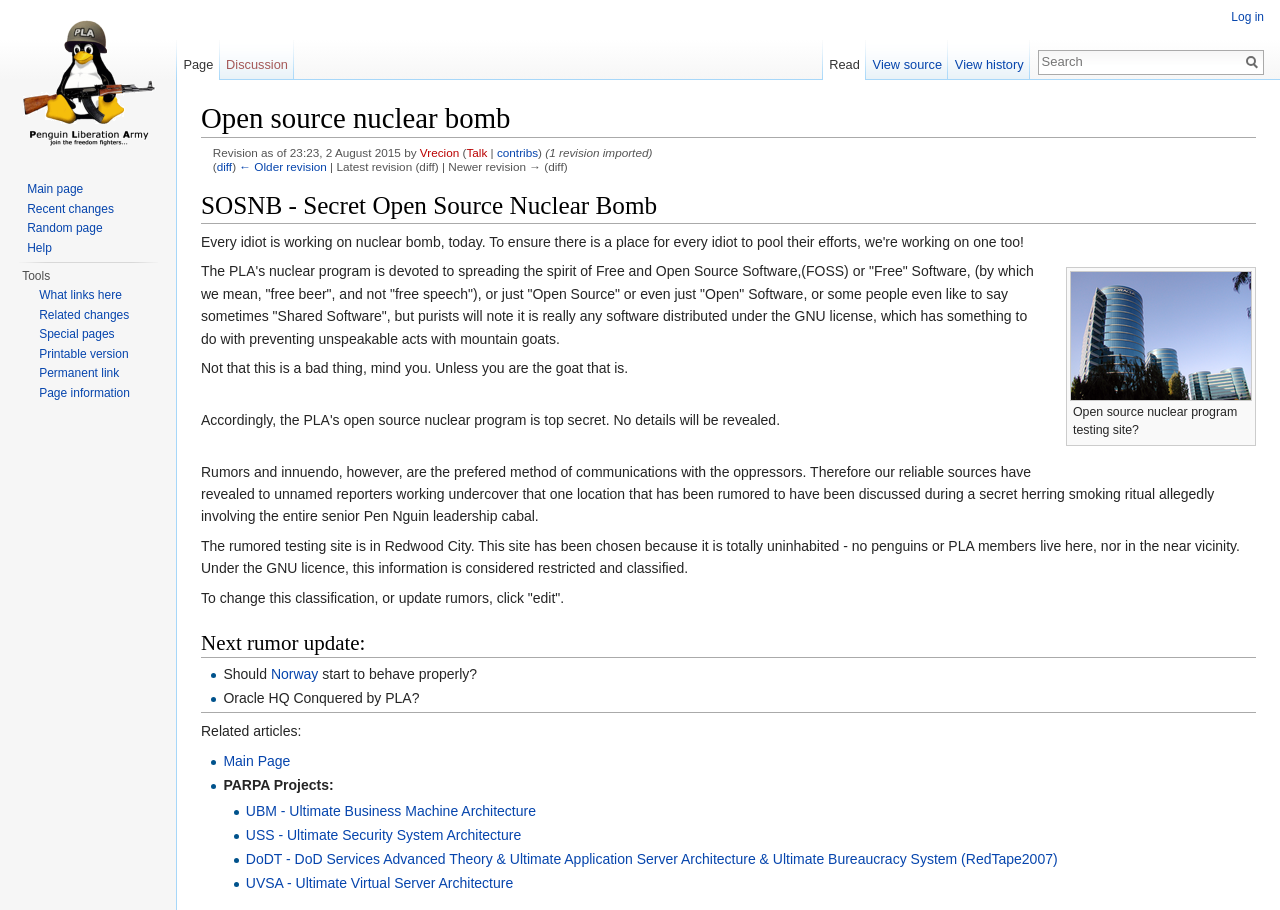Determine the bounding box for the described UI element: "Read".

[0.643, 0.044, 0.677, 0.088]